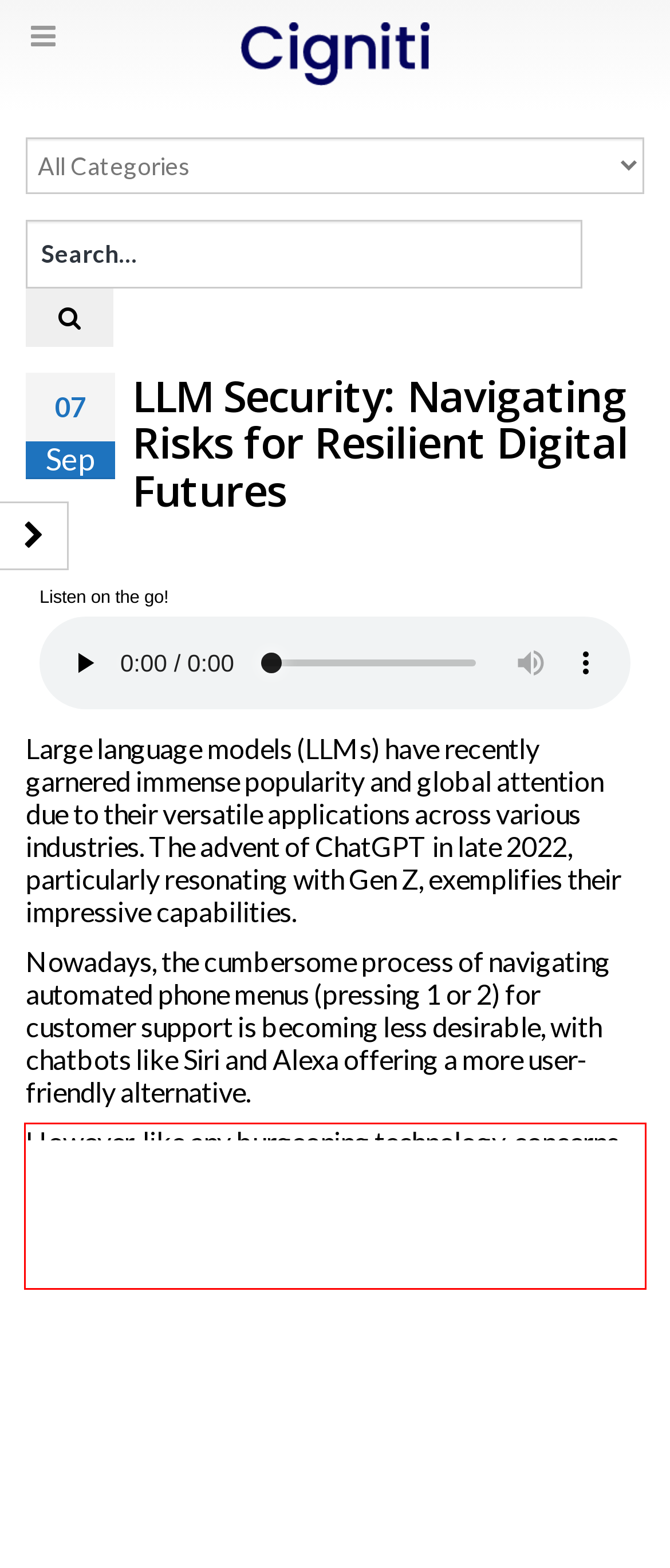Please use OCR to extract the text content from the red bounding box in the provided webpage screenshot.

However, like any burgeoning technology, concerns about its security implications inevitably arise. This blog provides a comprehensive overview of LLMs (Language Models) and sheds light on the security concerns associated with their utilization.